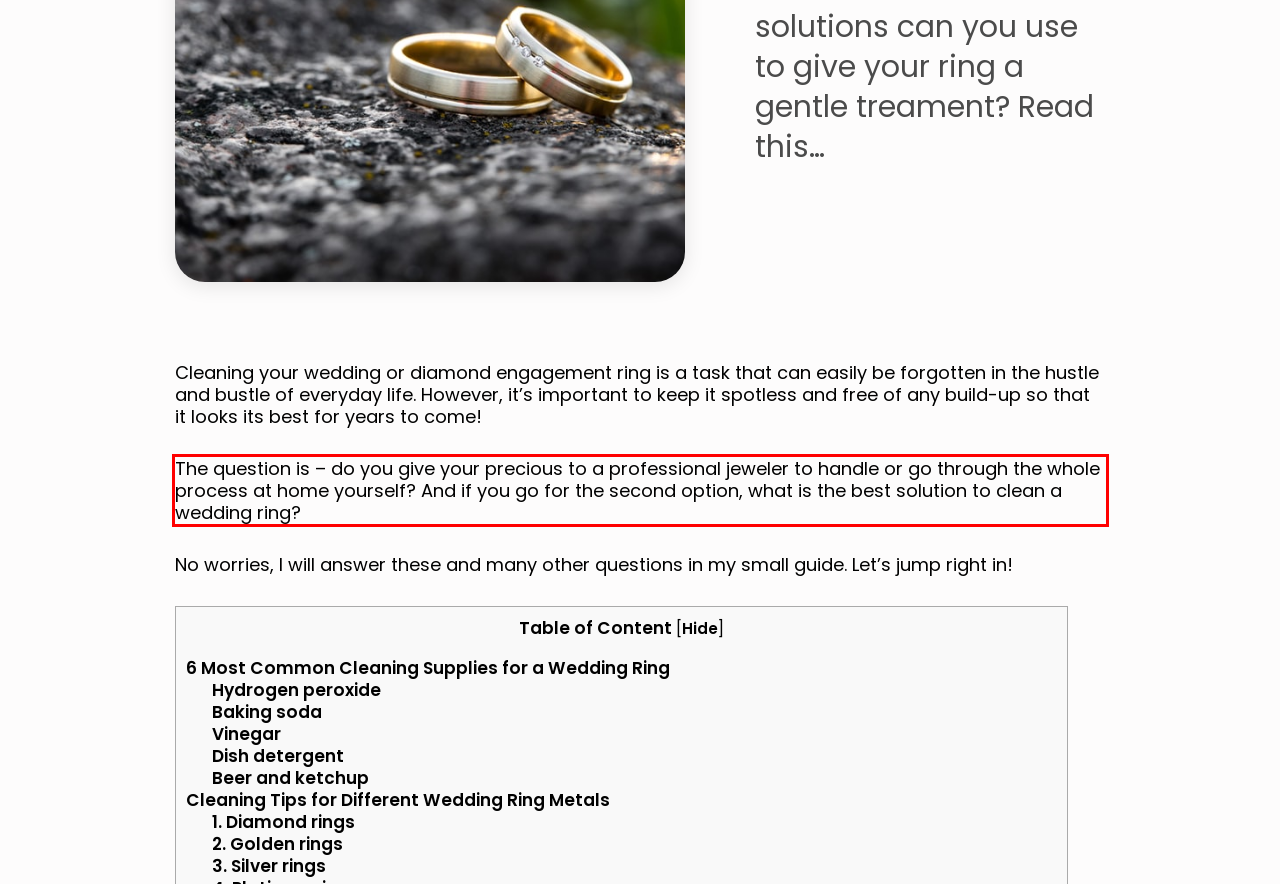Identify and extract the text within the red rectangle in the screenshot of the webpage.

The question is – do you give your precious to a professional jeweler to handle or go through the whole process at home yourself? And if you go for the second option, what is the best solution to clean a wedding ring?